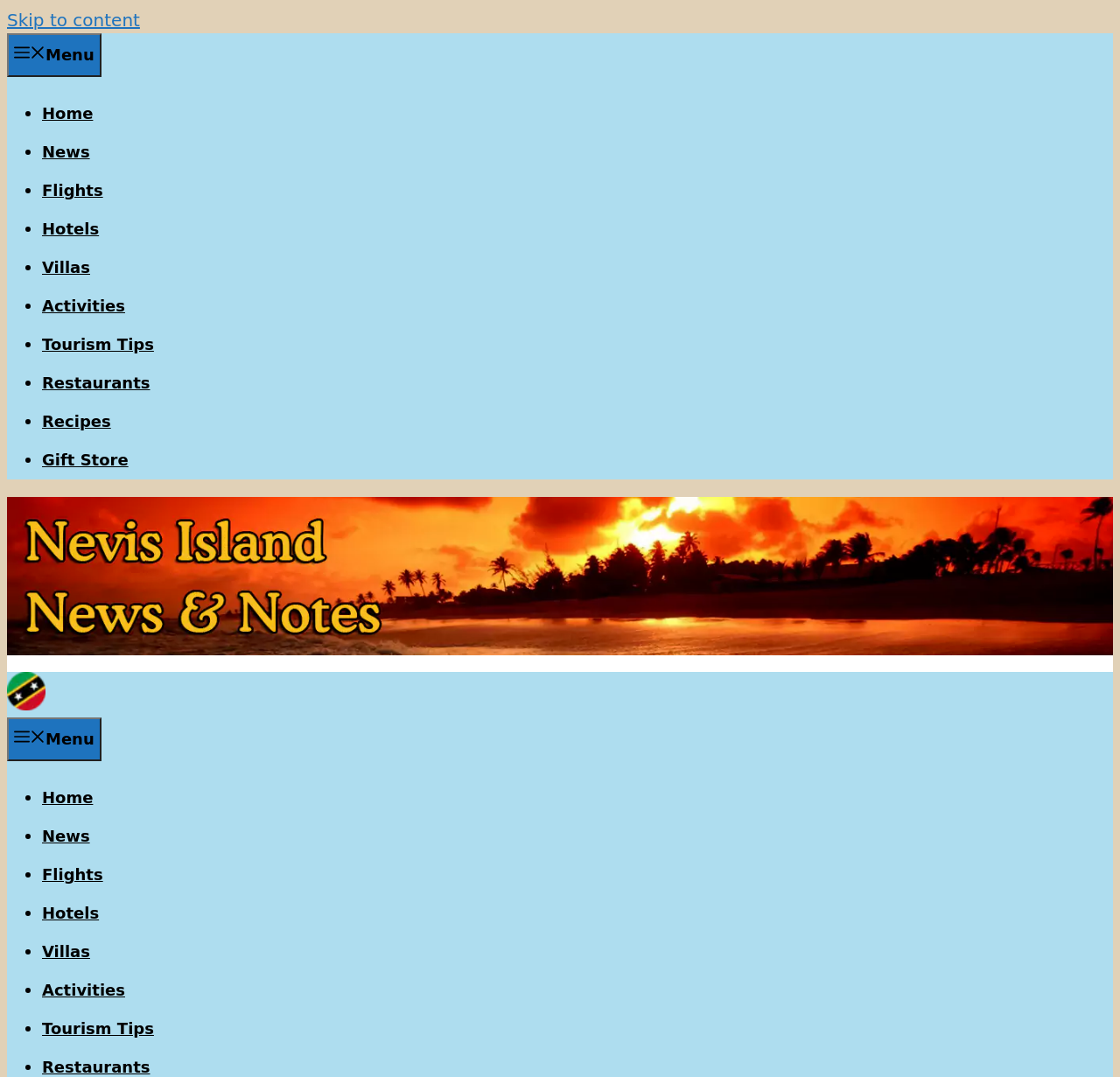Please provide the bounding box coordinates for the element that needs to be clicked to perform the following instruction: "Click on the 'Skip to content' link". The coordinates should be given as four float numbers between 0 and 1, i.e., [left, top, right, bottom].

[0.006, 0.009, 0.125, 0.028]